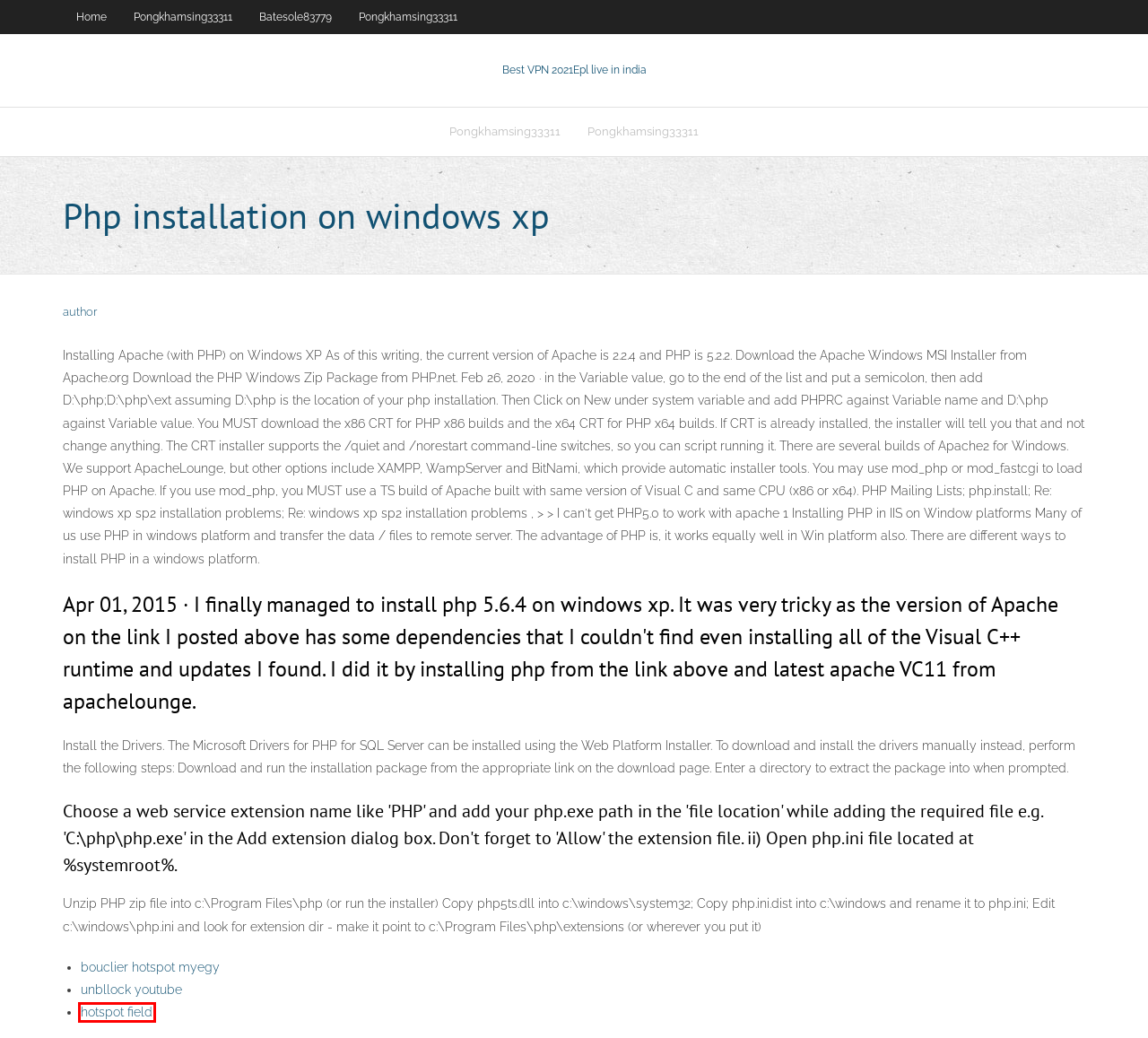Review the screenshot of a webpage containing a red bounding box around an element. Select the description that best matches the new webpage after clicking the highlighted element. The options are:
A. Ufc tv uk nlrfi
B. Batesole83779 : bestofvpnvqugxy.netlify.app
C. Casino cruise no deposit bonus
D. amazon prime movies top - bestofvpnvqugxy.netlify.app
E. Bouclier hotspot myegy btink
F. Hotspot field kaumt
G. Unbllock youtube xjlxx
H. Pongkhamsing33311 - bestofvpnvqugxy.netlify.app

F